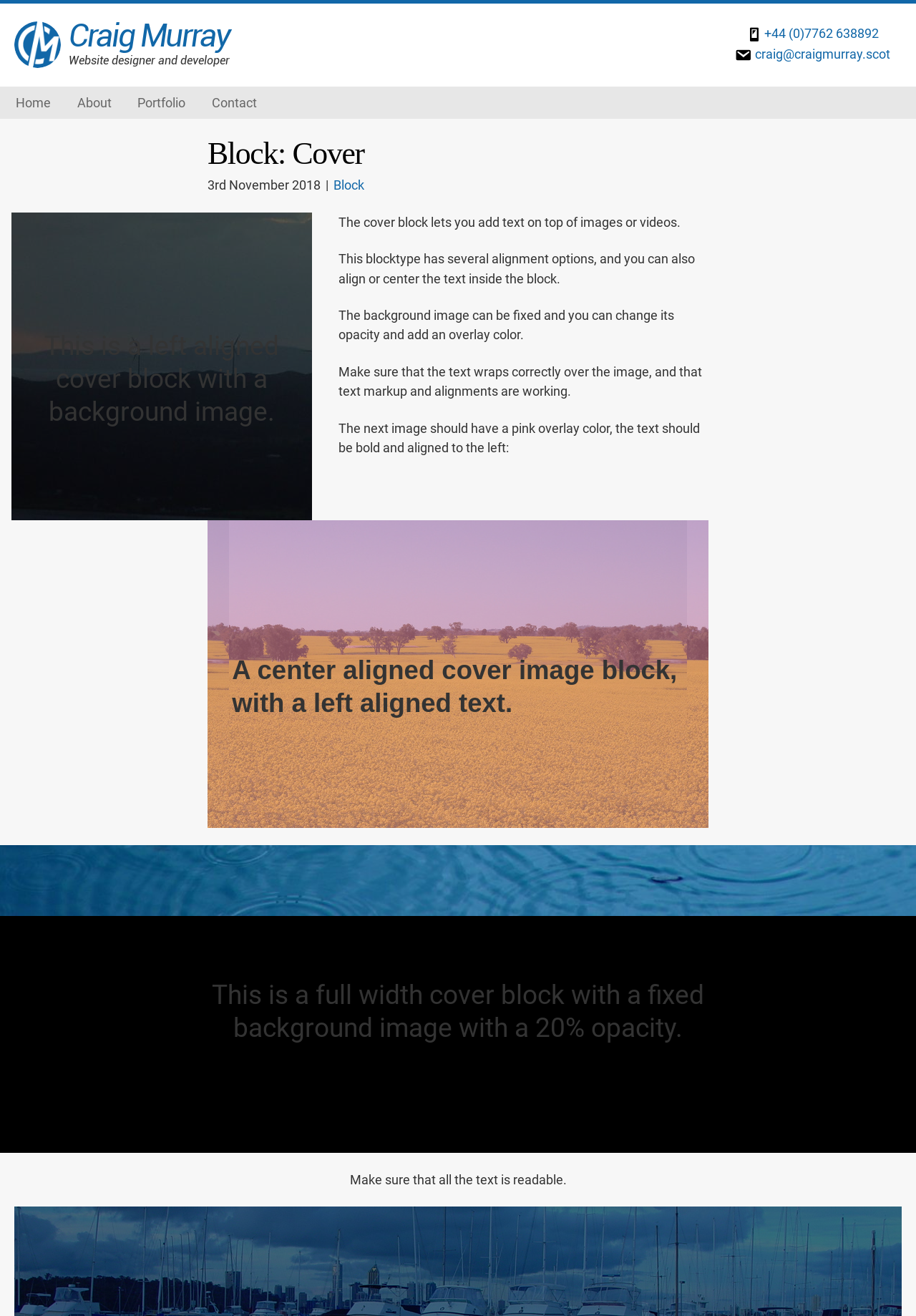Please specify the bounding box coordinates of the element that should be clicked to execute the given instruction: 'Call Craig Murray'. Ensure the coordinates are four float numbers between 0 and 1, expressed as [left, top, right, bottom].

[0.834, 0.02, 0.959, 0.031]